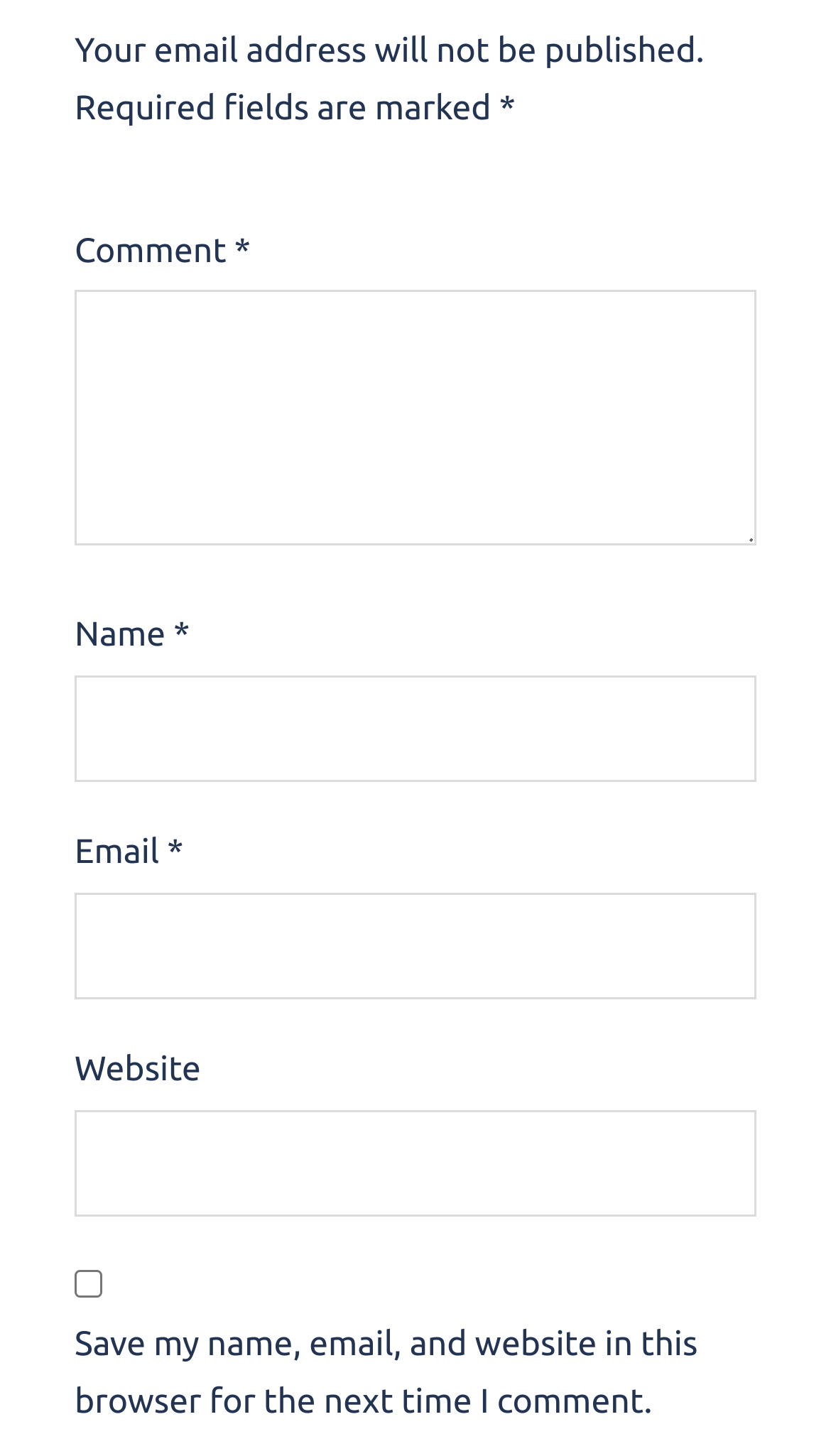Please provide the bounding box coordinate of the region that matches the element description: parent_node: Name * name="author". Coordinates should be in the format (top-left x, top-left y, bottom-right x, bottom-right y) and all values should be between 0 and 1.

[0.09, 0.464, 0.91, 0.537]